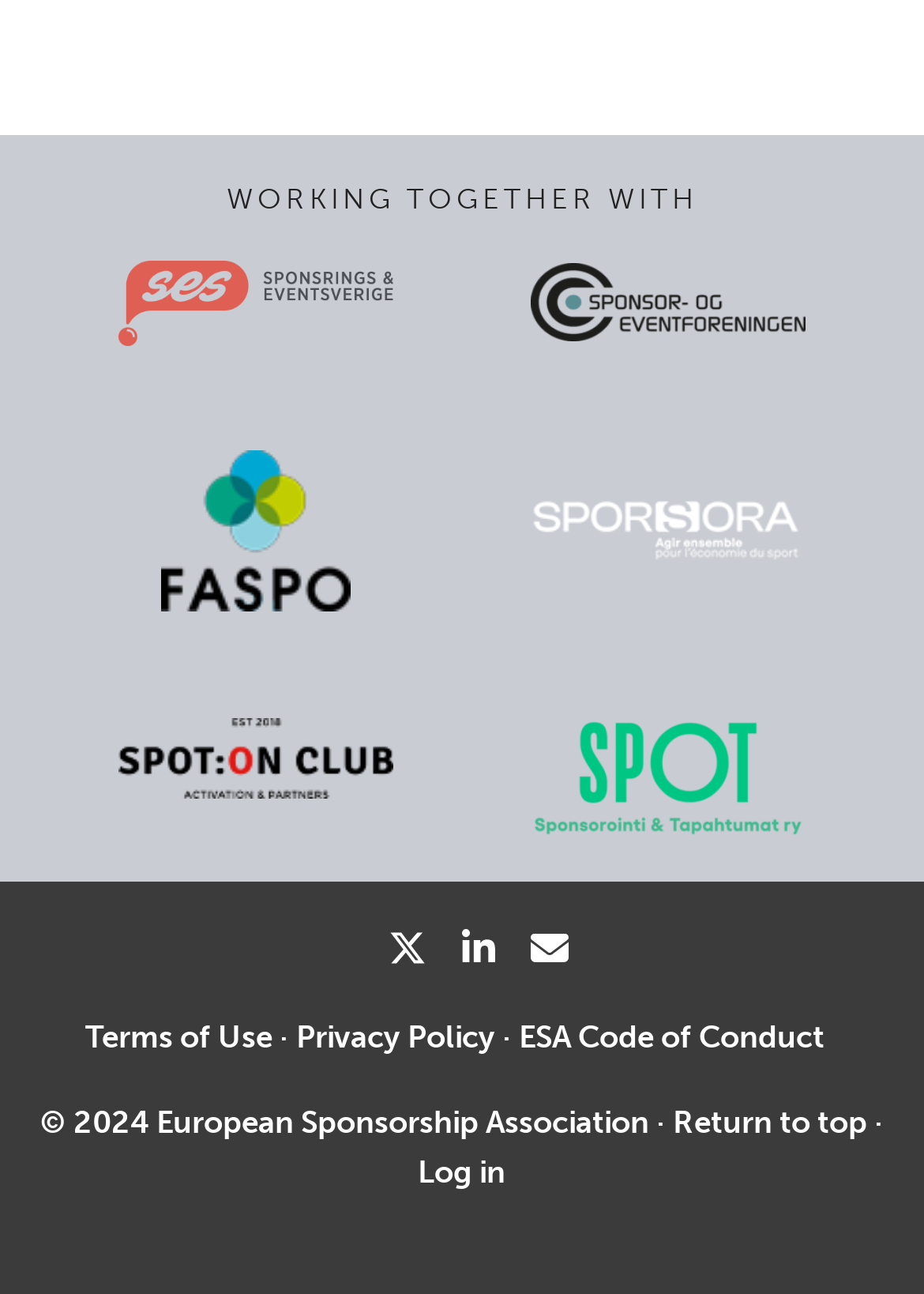Please determine the bounding box of the UI element that matches this description: alt="Sporsora". The coordinates should be given as (top-left x, top-left y, bottom-right x, bottom-right y), with all values between 0 and 1.

[0.574, 0.383, 0.872, 0.437]